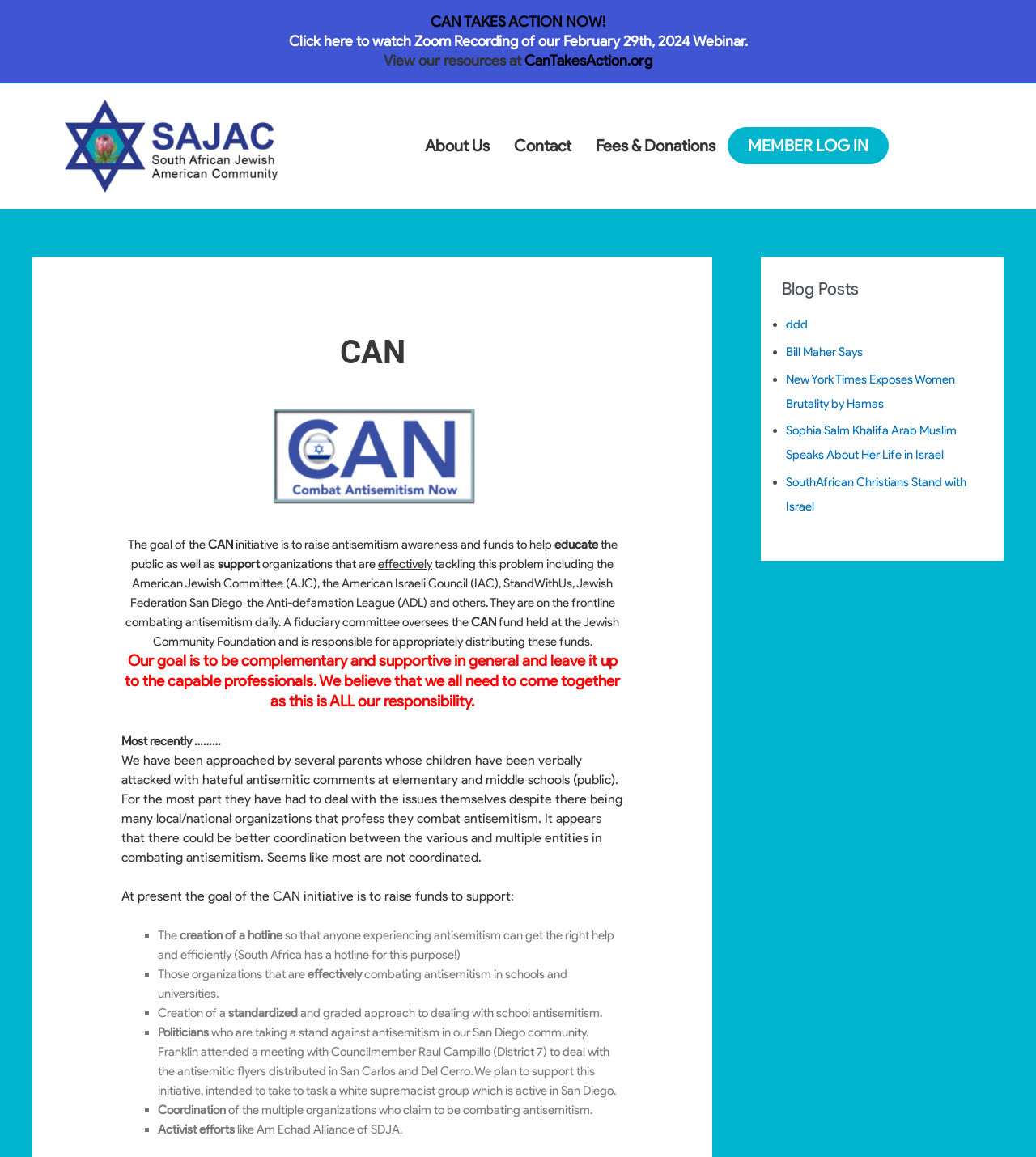Please find the bounding box coordinates of the clickable region needed to complete the following instruction: "Click the 'Yoga may be able to reduce chronic low back pain' link". The bounding box coordinates must consist of four float numbers between 0 and 1, i.e., [left, top, right, bottom].

None